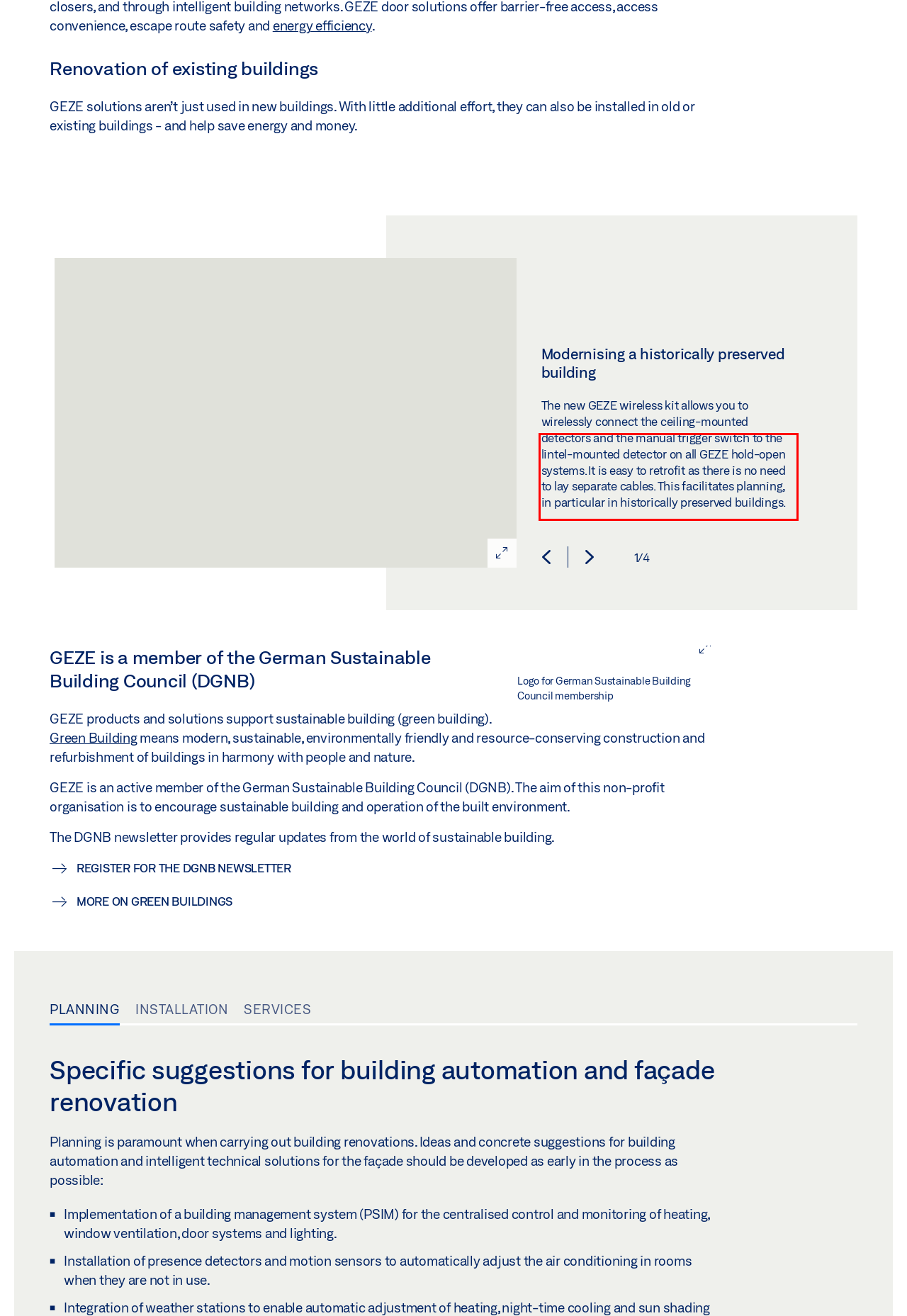The screenshot you have been given contains a UI element surrounded by a red rectangle. Use OCR to read and extract the text inside this red rectangle.

A TSA 160 NT automatic swing door was retro-fitted into this building. In addition, the swing door was combined with an RWA solution. © Steffen Spitzner / GEZE GmbH